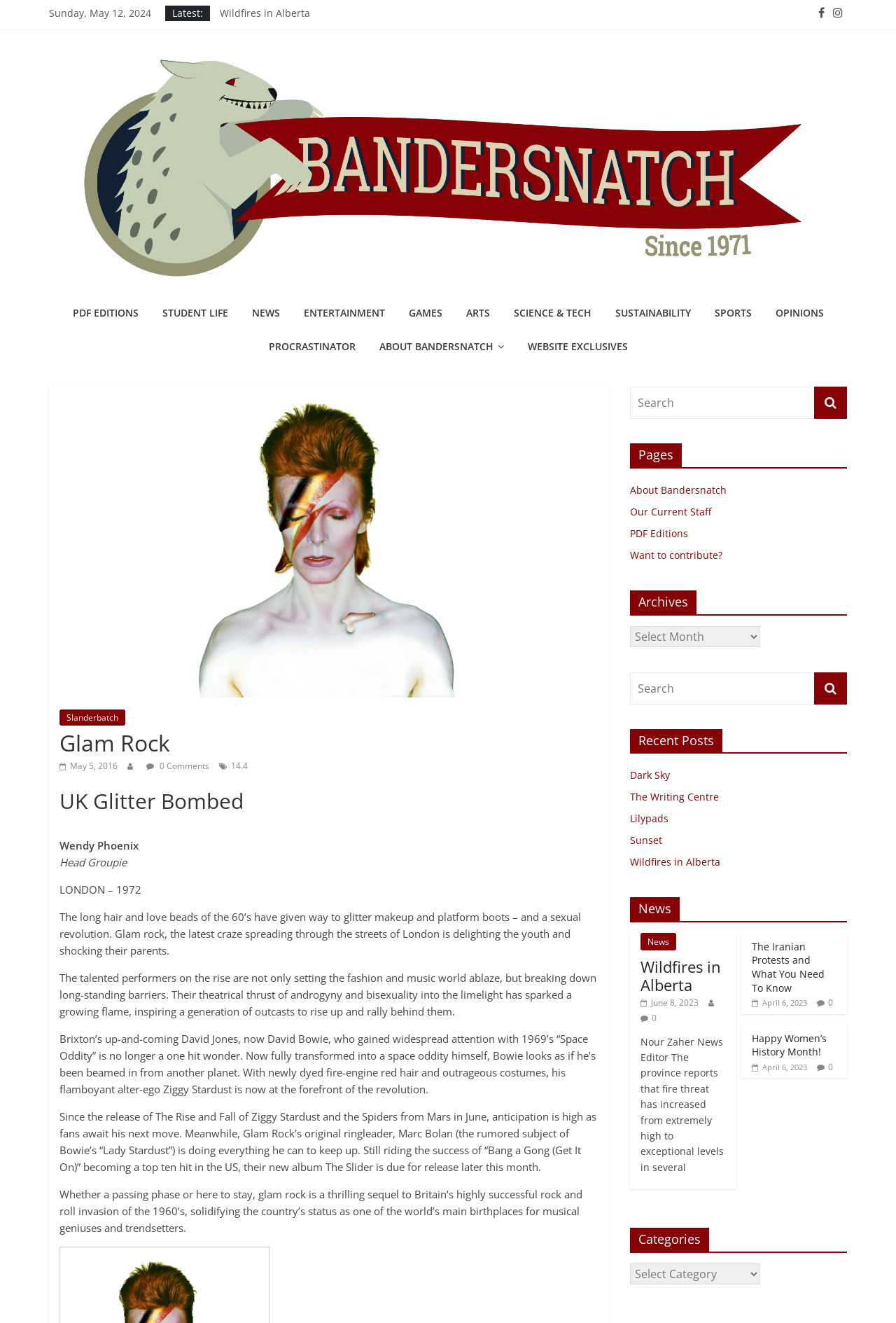Use a single word or phrase to answer the question:
What is the title of the article about the Iranian protests?

The Iranian Protests and What You Need To Know